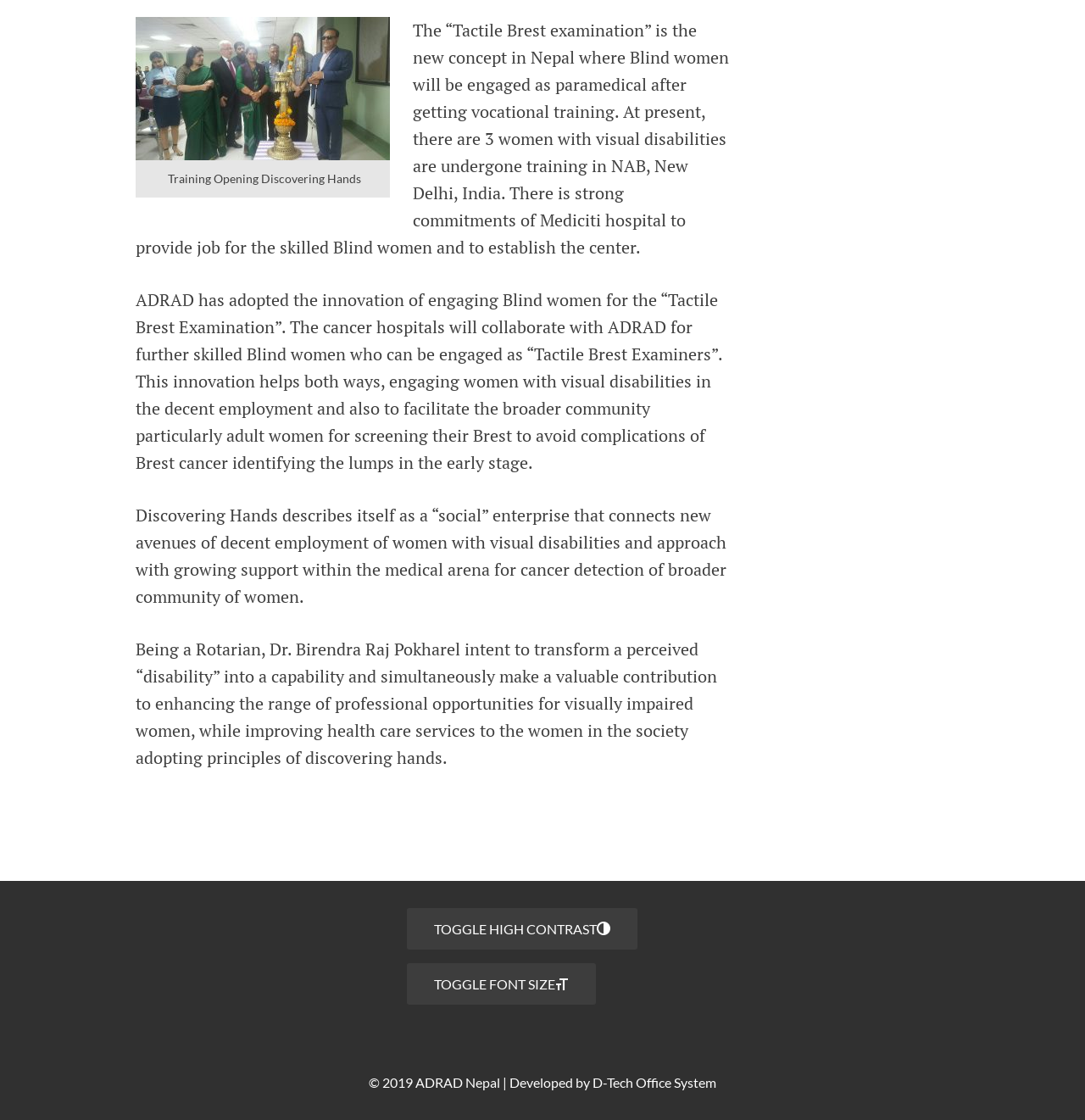Based on the description "parent_node: Training Opening Discovering Hands", find the bounding box of the specified UI element.

[0.125, 0.015, 0.359, 0.143]